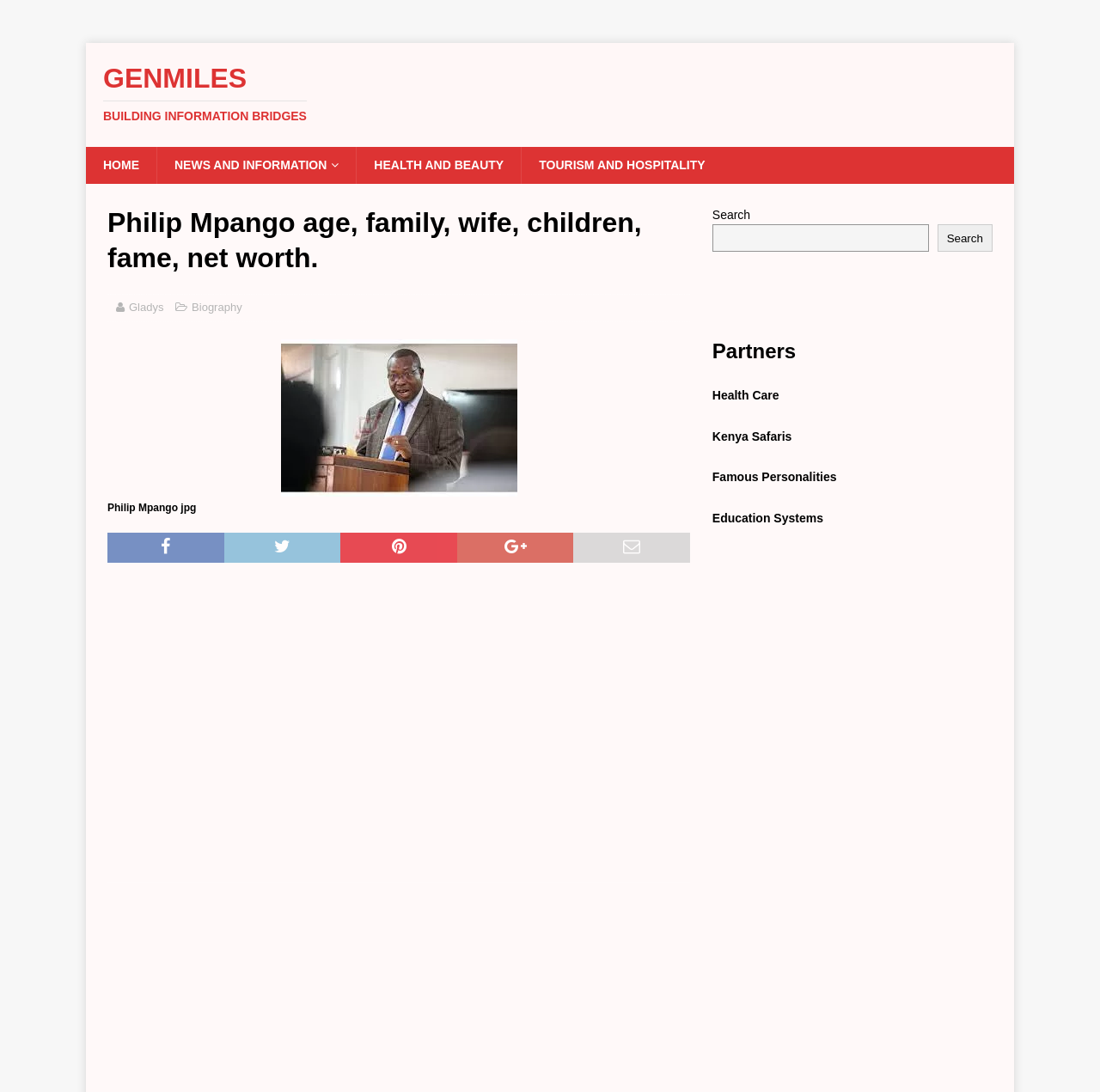Please provide a short answer using a single word or phrase for the question:
What is the category of the link 'Health Care'?

Partners